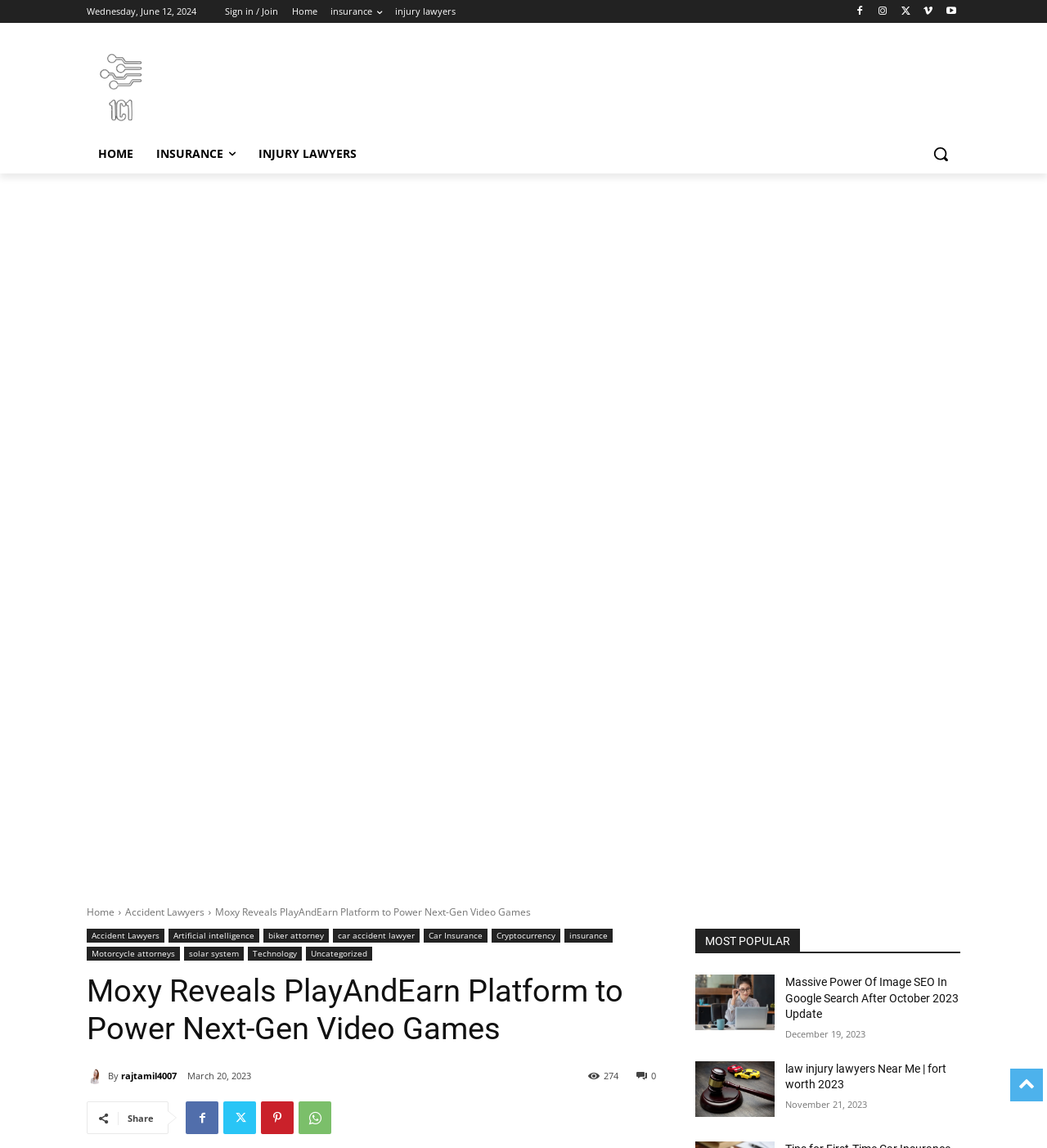Based on the visual content of the image, answer the question thoroughly: What is the category of the link 'Accident Lawyers'?

I inferred the category of the link 'Accident Lawyers' by its context and location on the webpage. The link is placed near other links related to insurance and law, which suggests that it belongs to the category of insurance or legal services.